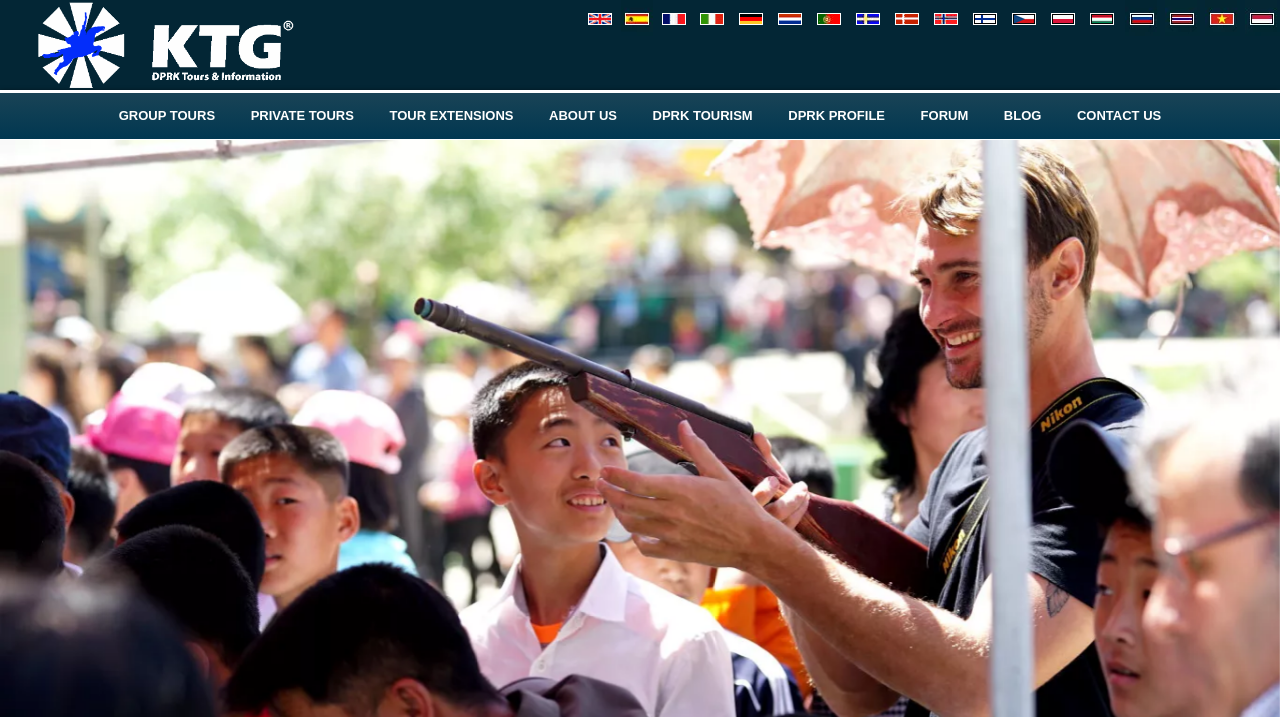Consider the image and give a detailed and elaborate answer to the question: 
What is the topic of the 'DPRK PROFILE' link?

The 'DPRK PROFILE' link is likely related to information about the Democratic People's Republic of Korea (DPRK), which is the official name of North Korea. This suggests that the topic of this link is DPRK information.